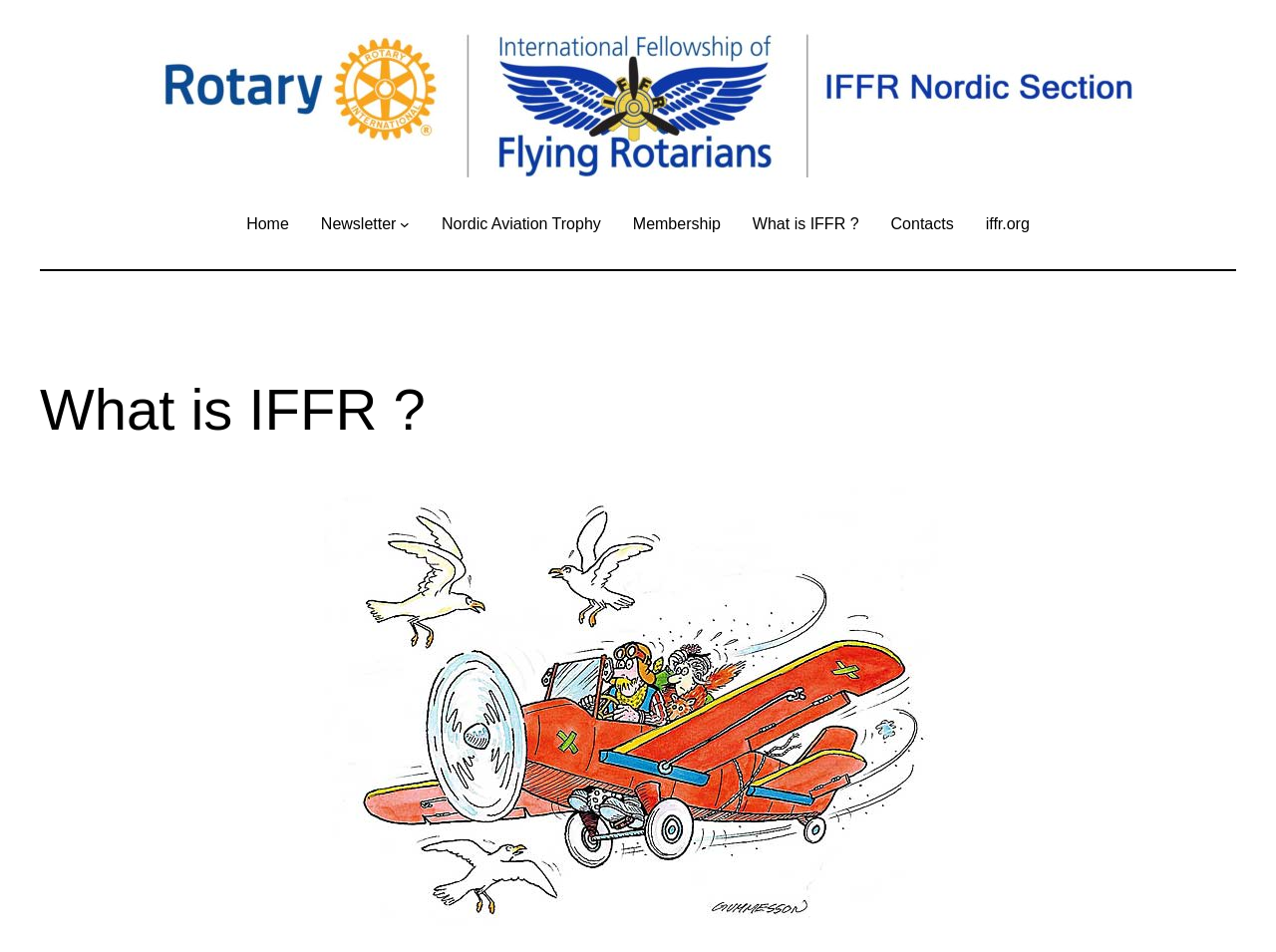Find the bounding box coordinates of the clickable area that will achieve the following instruction: "Read about What is IFFR?".

[0.59, 0.222, 0.673, 0.249]